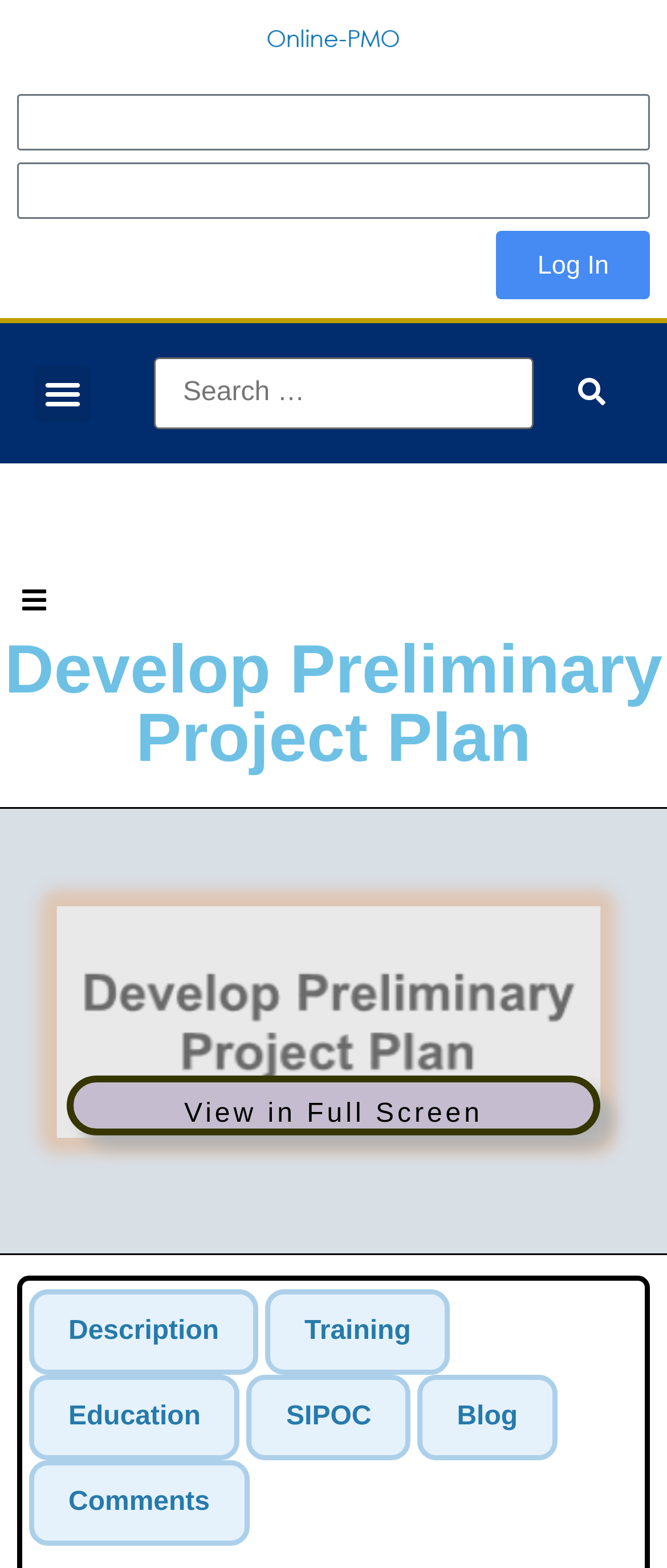Please identify the bounding box coordinates of the element's region that I should click in order to complete the following instruction: "click the link". The bounding box coordinates consist of four float numbers between 0 and 1, i.e., [left, top, right, bottom].

[0.397, 0.011, 0.603, 0.037]